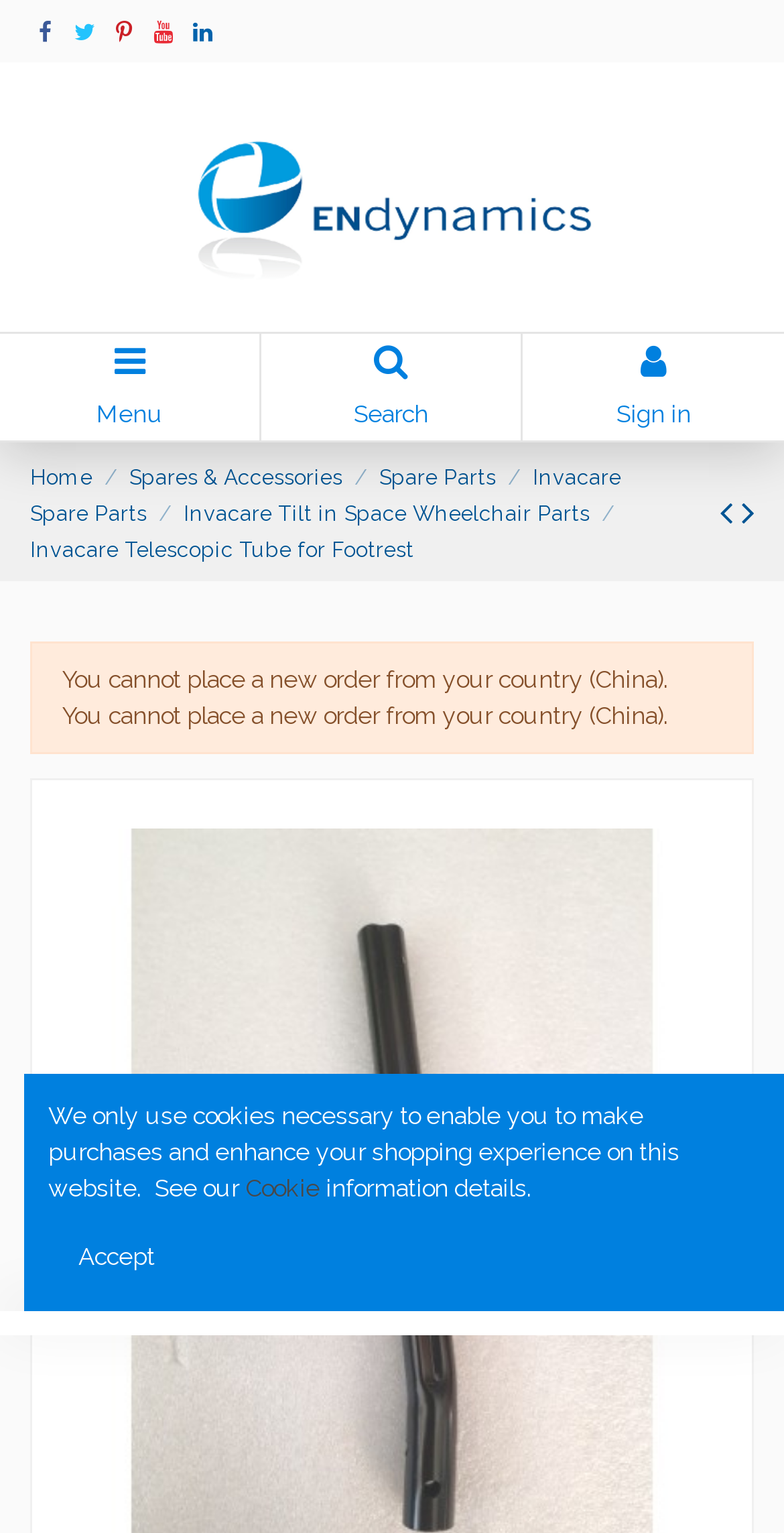Deliver a detailed narrative of the webpage's visual and textual elements.

This webpage is about Invacare Telescopic Footrest Tube, a spare part for footrests. At the top, there is a header section with several links, including "ENdynamics Ltd" which has an associated image, and links to "Menu", "Search", and "Sign in". Below the header, there are links to navigate through the website, including "Home", "Spares & Accessories", "Spare Parts", and "Invacare Spare Parts".

The main content of the webpage is focused on the Invacare Telescopic Tube for Footrest, with a description of the product. There are also links to navigate to previous and next products. 

An alert message is displayed, stating that customers from China cannot place a new order. 

At the bottom of the webpage, there is a notice about the use of cookies, with a link to "Cookie" information details. An "Accept" button is also present.